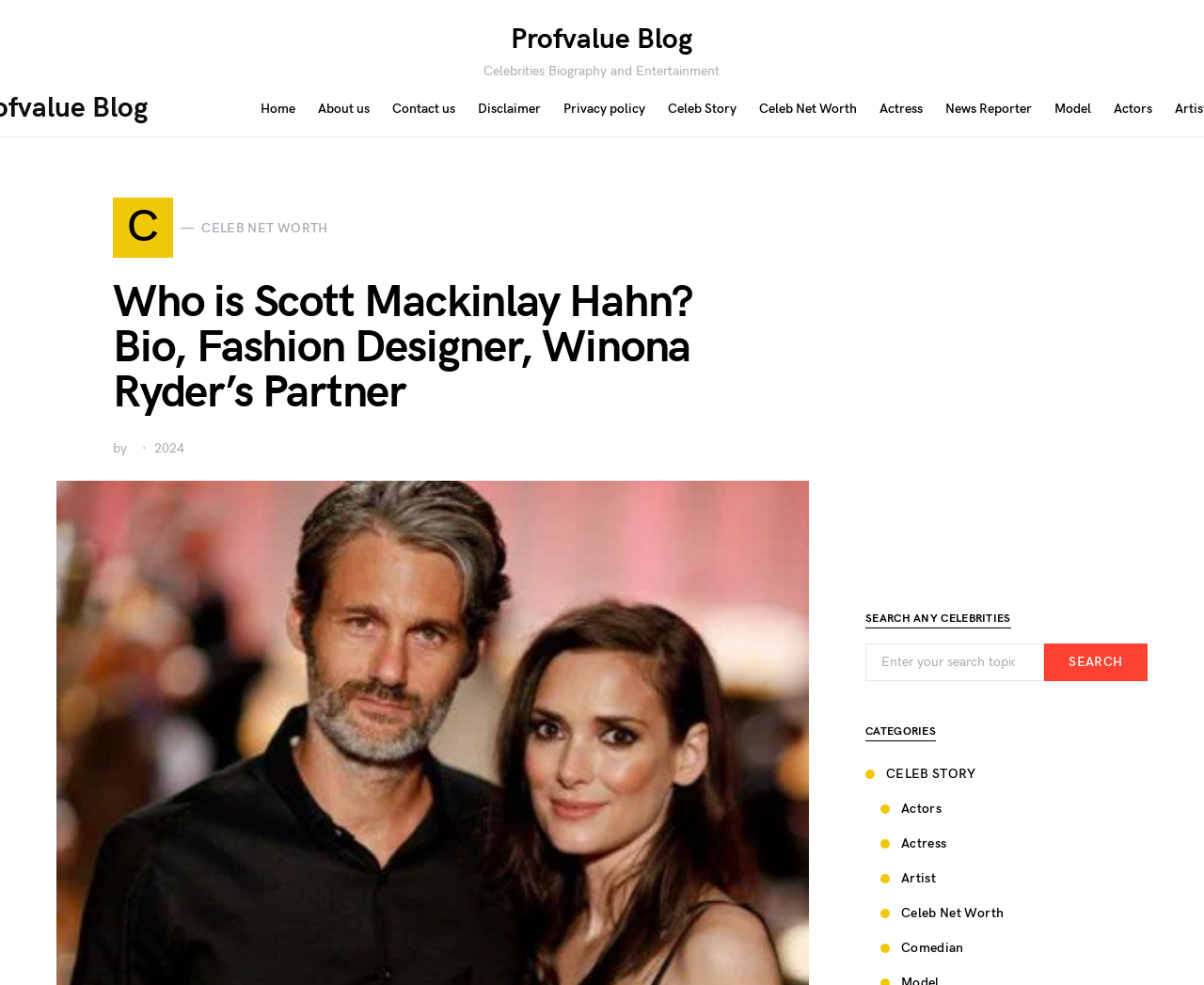Please identify the bounding box coordinates of the element's region that I should click in order to complete the following instruction: "Visit the 'Celeb Net Worth' page". The bounding box coordinates consist of four float numbers between 0 and 1, i.e., [left, top, right, bottom].

[0.621, 0.082, 0.721, 0.139]